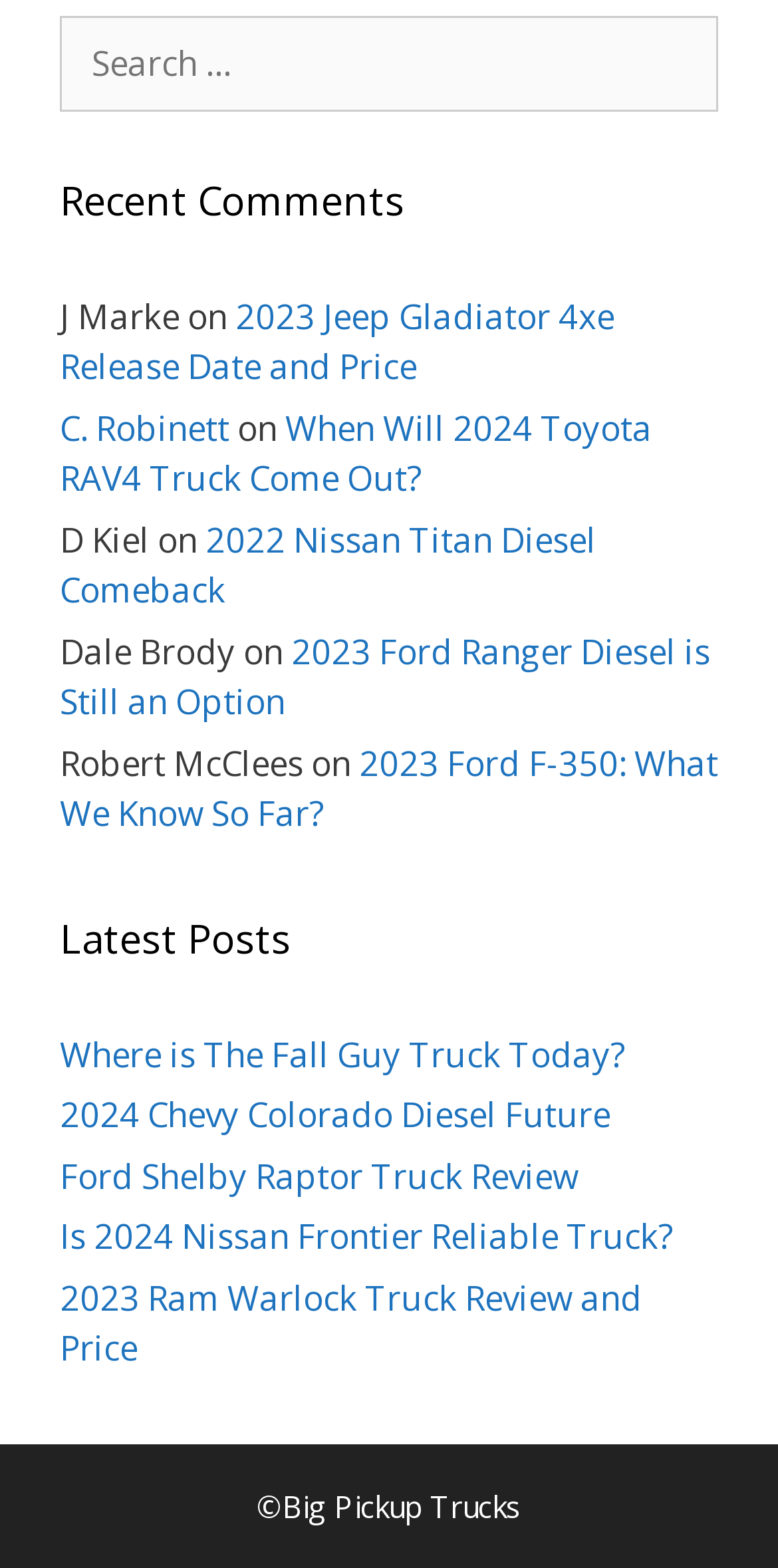Determine the bounding box coordinates of the region to click in order to accomplish the following instruction: "Read the latest post '2023 Jeep Gladiator 4xe Release Date and Price'". Provide the coordinates as four float numbers between 0 and 1, specifically [left, top, right, bottom].

[0.077, 0.186, 0.79, 0.248]